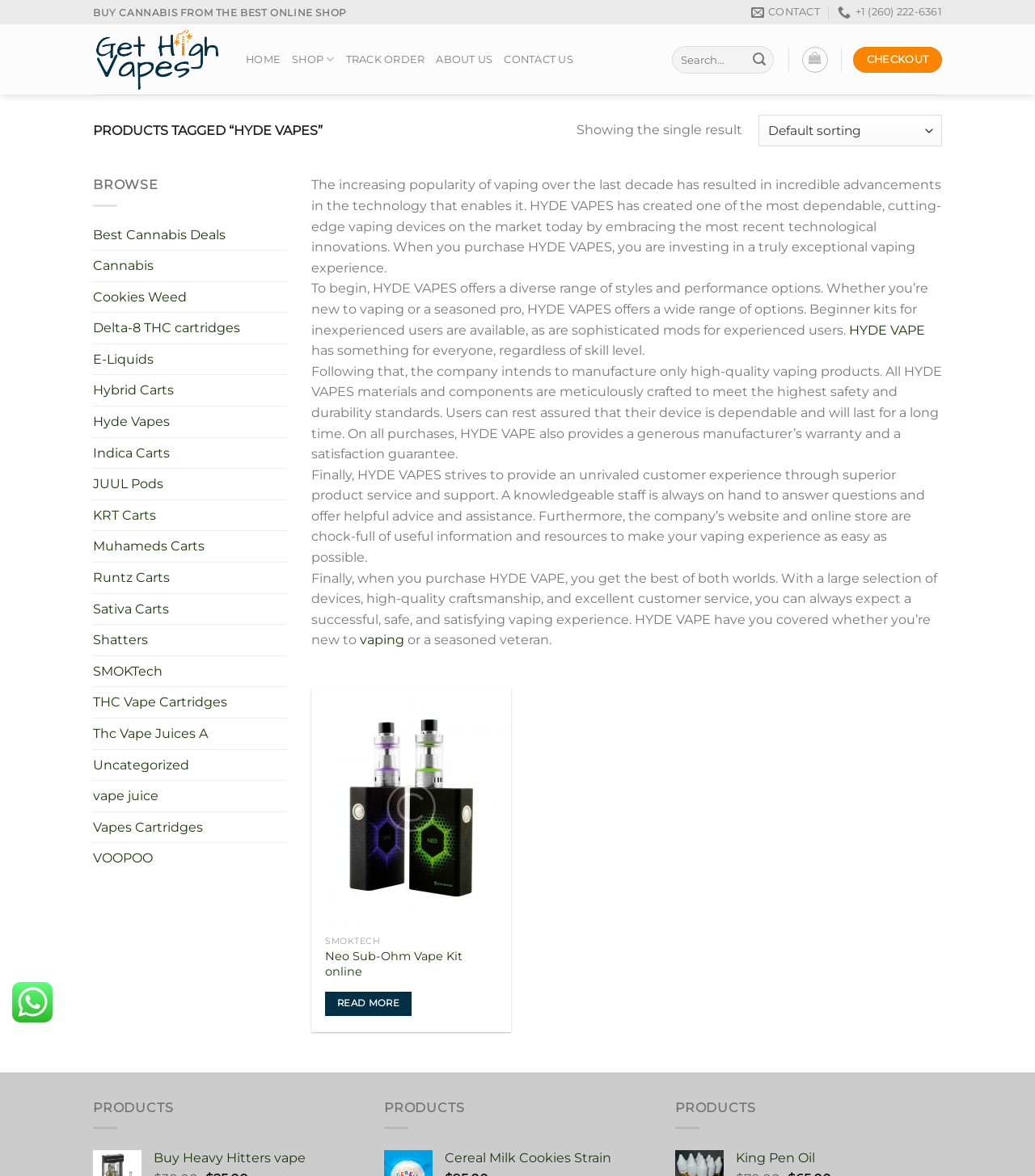Provide the bounding box coordinates of the HTML element described by the text: "Thc Vape Juices A". The coordinates should be in the format [left, top, right, bottom] with values between 0 and 1.

[0.09, 0.611, 0.277, 0.637]